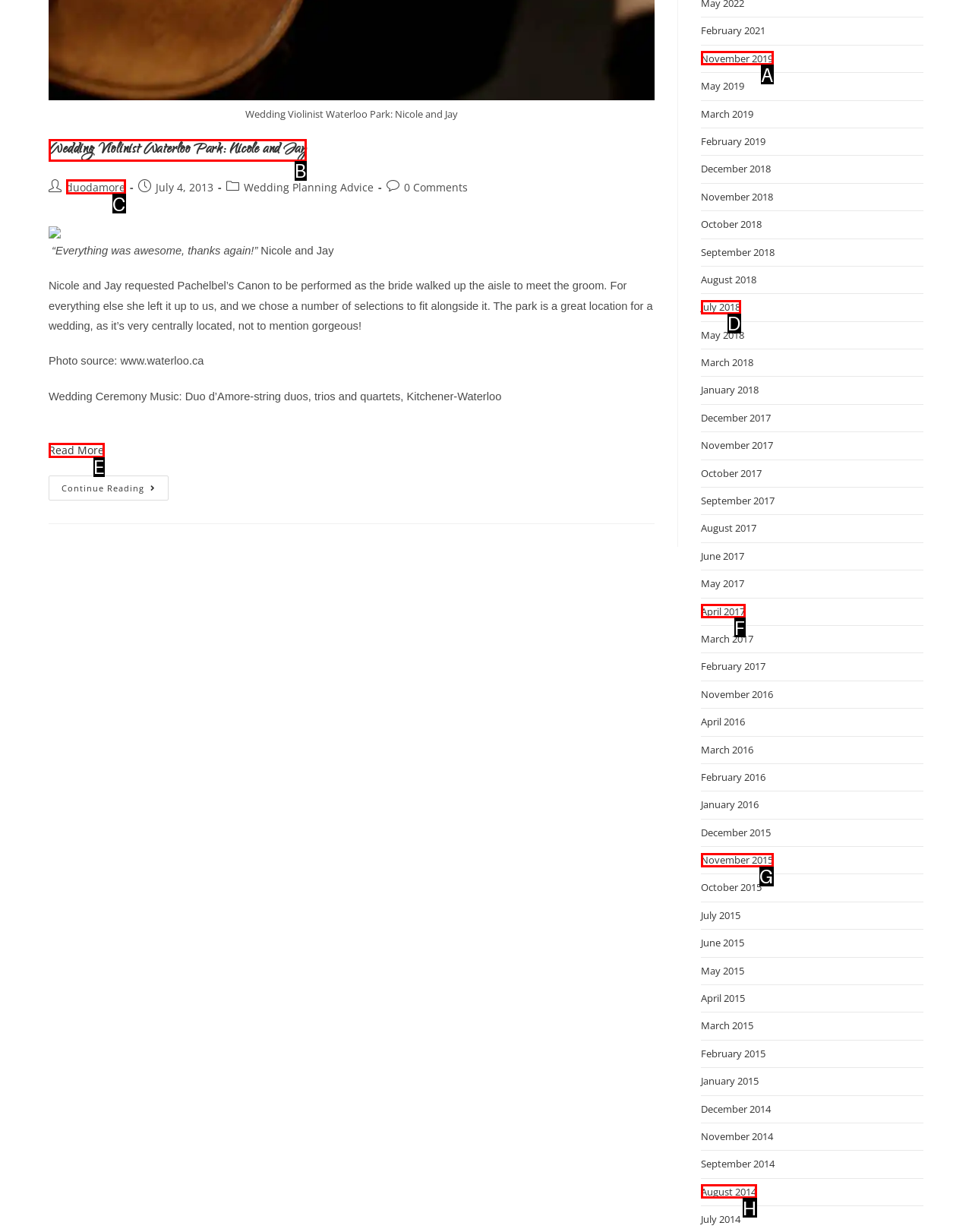Find the HTML element to click in order to complete this task: Click on the 'Wedding Violinist Waterloo Park: Nicole and Jay' link
Answer with the letter of the correct option.

B